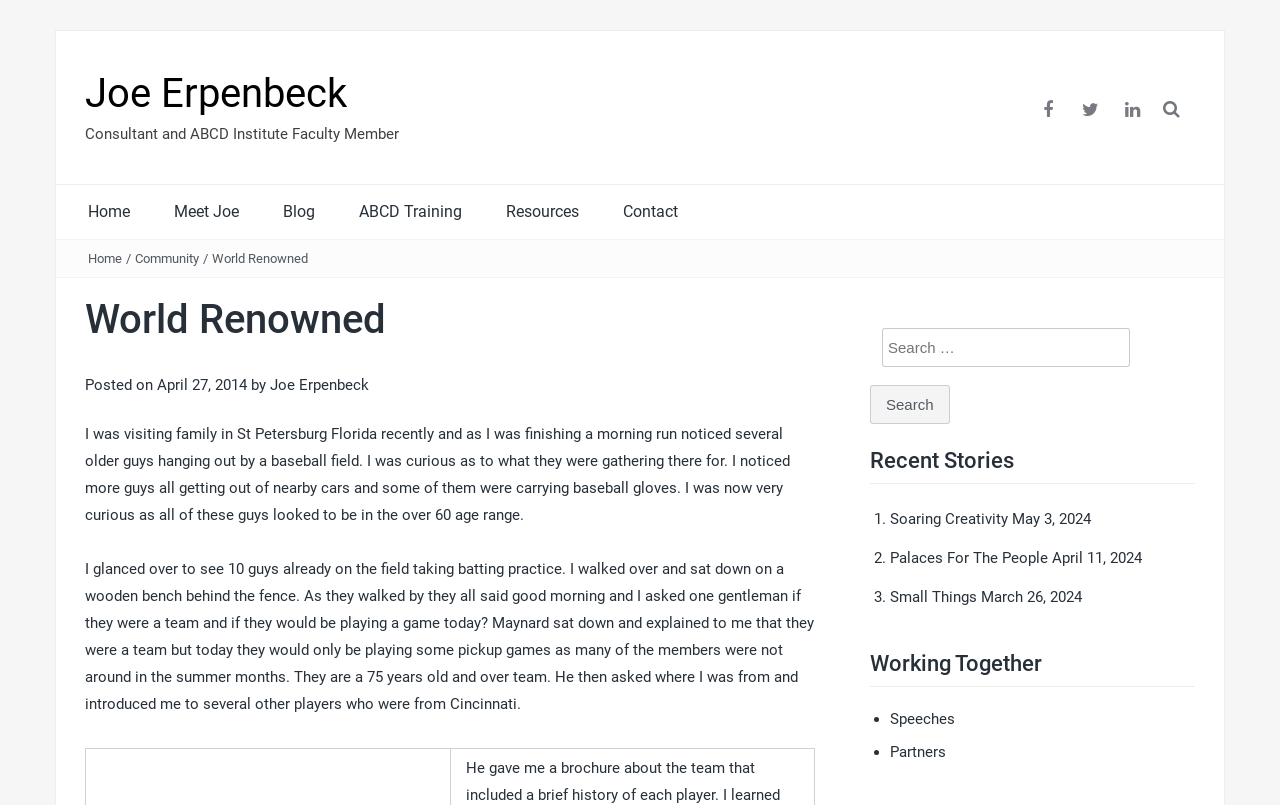What is the topic of the latest story?
Please give a well-detailed answer to the question.

The latest story is listed in the 'Recent Stories' section, which is located near the bottom of the webpage. The first item in this list is a link to a story titled 'Soaring Creativity', which is dated May 3, 2024.